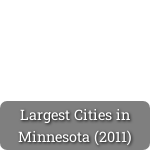Provide a thorough and detailed response to the question by examining the image: 
What year's data does the button relate to?

The button is labeled 'Largest Cities in Minnesota (2011)', which explicitly indicates that the data or content it links to is related to the year 2011.